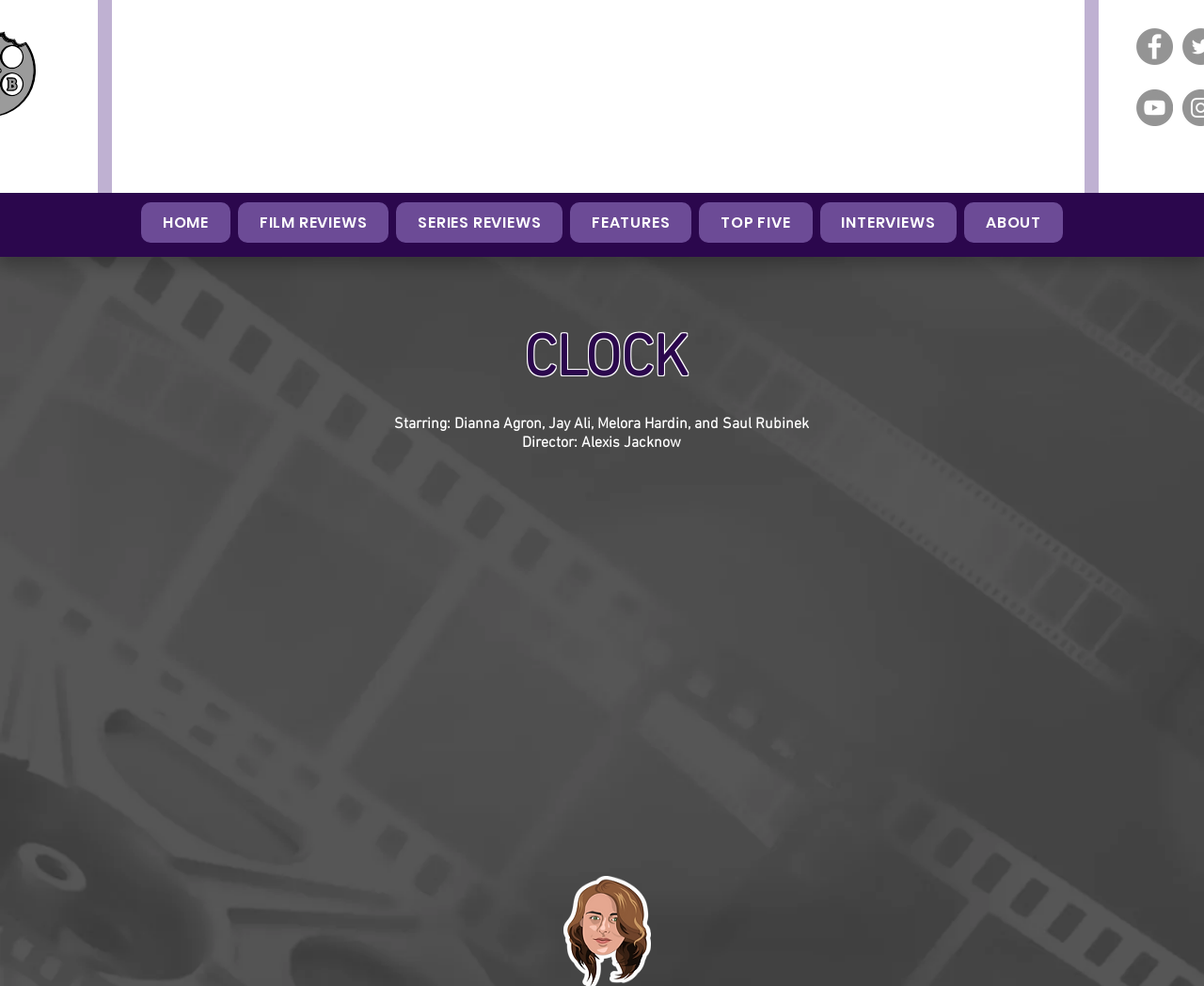Please identify the bounding box coordinates of the clickable area that will allow you to execute the instruction: "Go to HOME".

[0.117, 0.205, 0.191, 0.246]